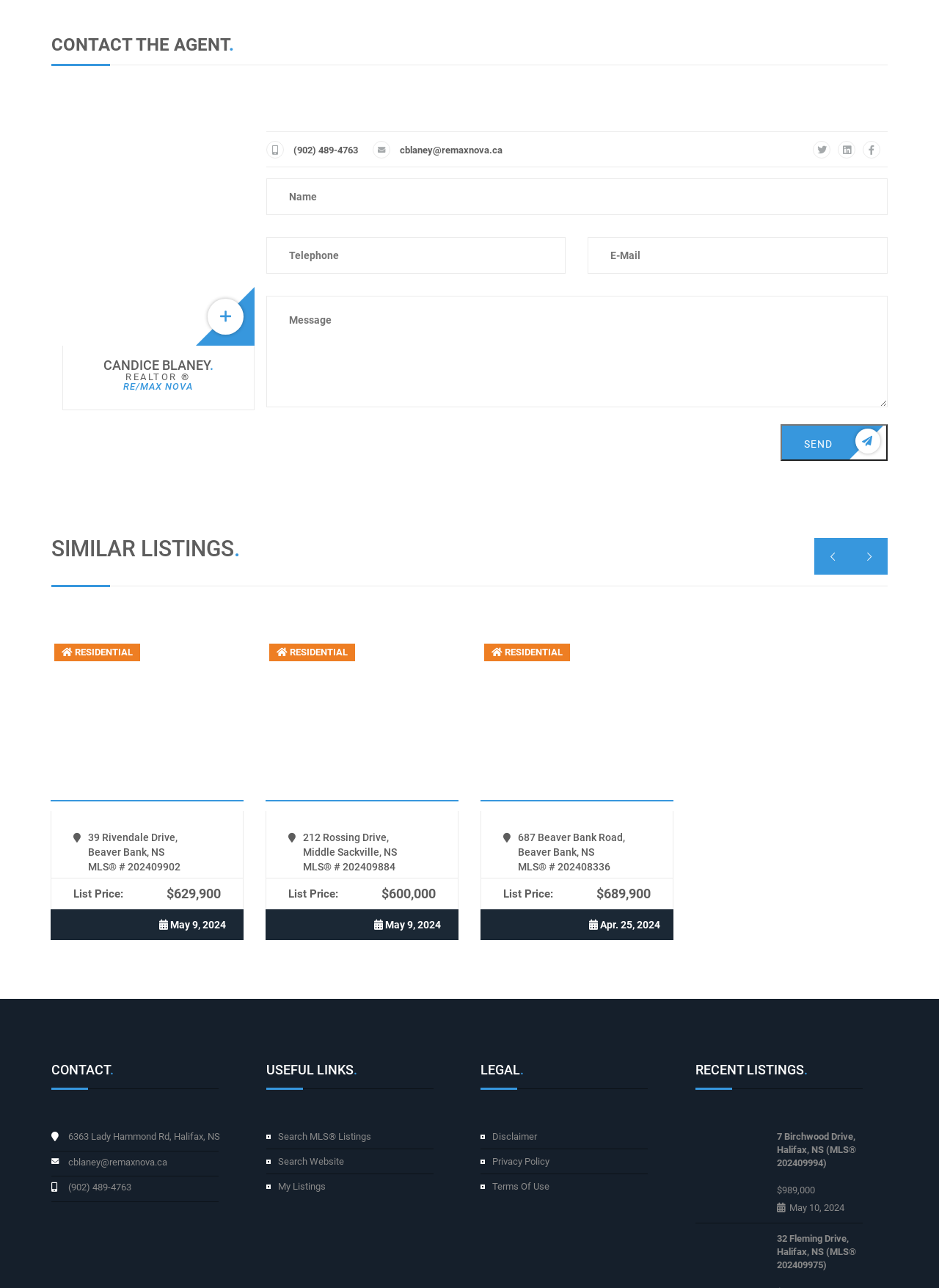Specify the bounding box coordinates of the element's region that should be clicked to achieve the following instruction: "Contact the agent". The bounding box coordinates consist of four float numbers between 0 and 1, in the format [left, top, right, bottom].

[0.055, 0.028, 0.945, 0.042]